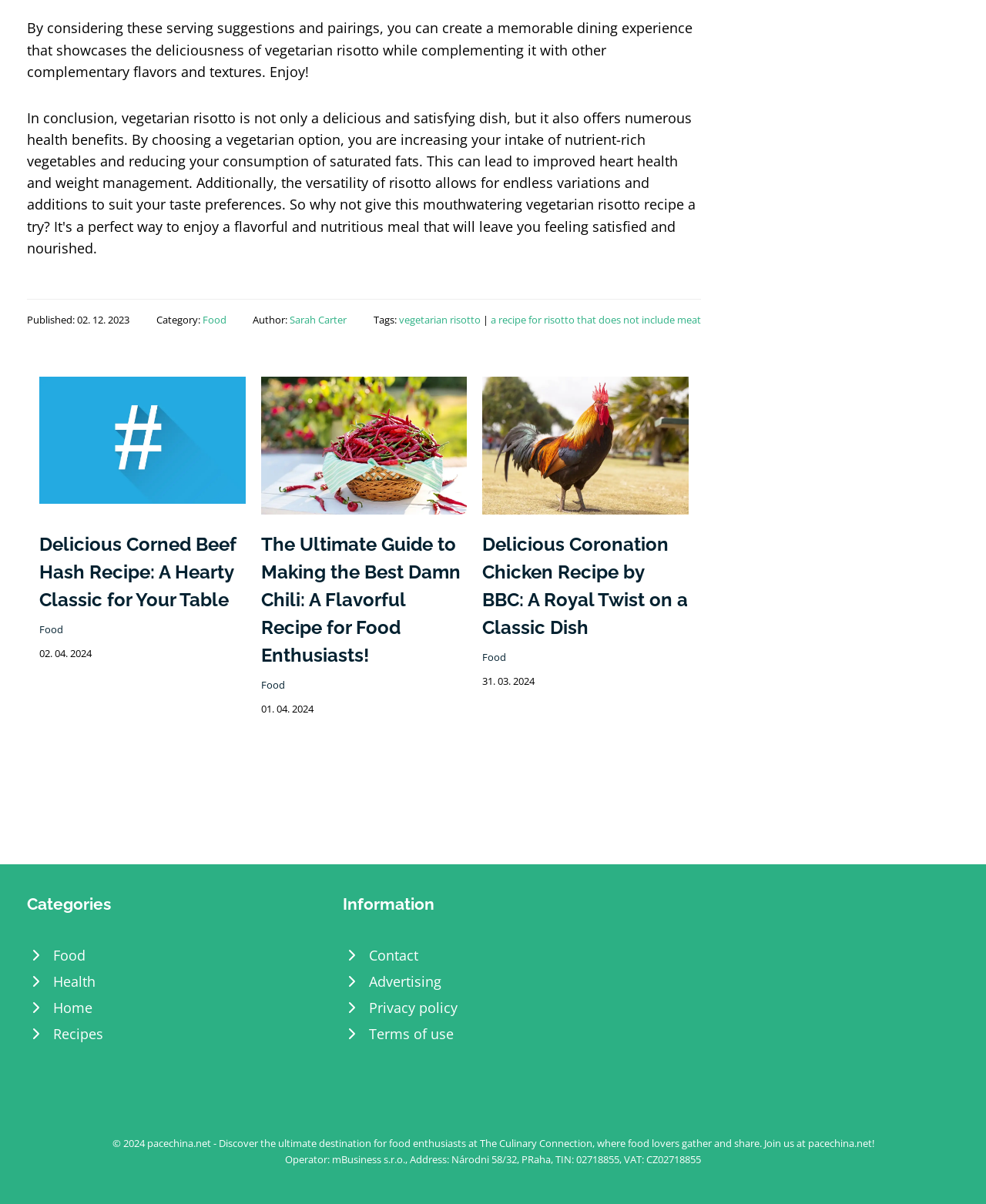Using the provided element description, identify the bounding box coordinates as (top-left x, top-left y, bottom-right x, bottom-right y). Ensure all values are between 0 and 1. Description: Role Playing

None